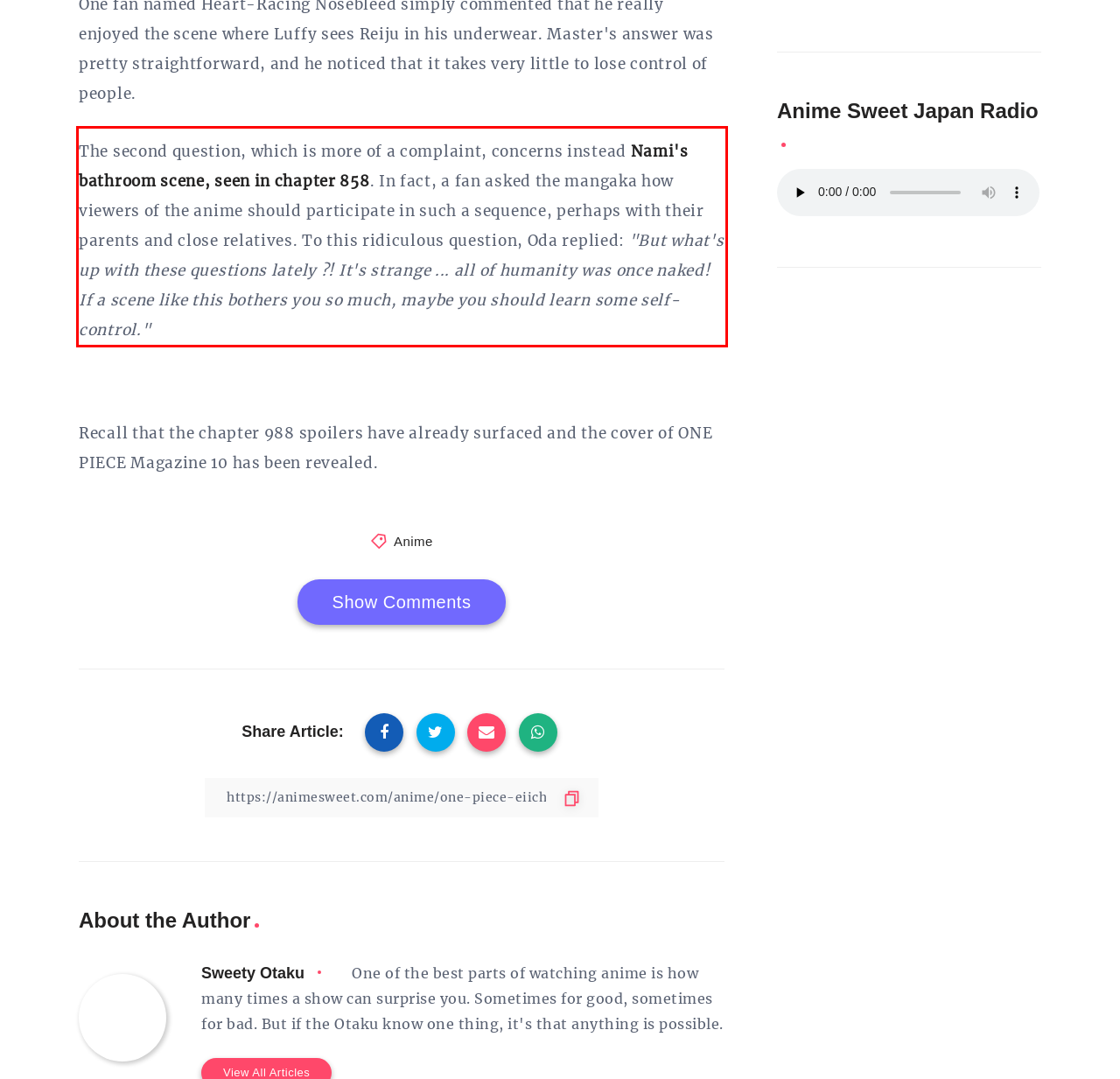You are provided with a webpage screenshot that includes a red rectangle bounding box. Extract the text content from within the bounding box using OCR.

The second question, which is more of a complaint, concerns instead Nami's bathroom scene, seen in chapter 858. In fact, a fan asked the mangaka how viewers of the anime should participate in such a sequence, perhaps with their parents and close relatives. To this ridiculous question, Oda replied: "But what's up with these questions lately ?! It's strange ... all of humanity was once naked! If a scene like this bothers you so much, maybe you should learn some self-control."